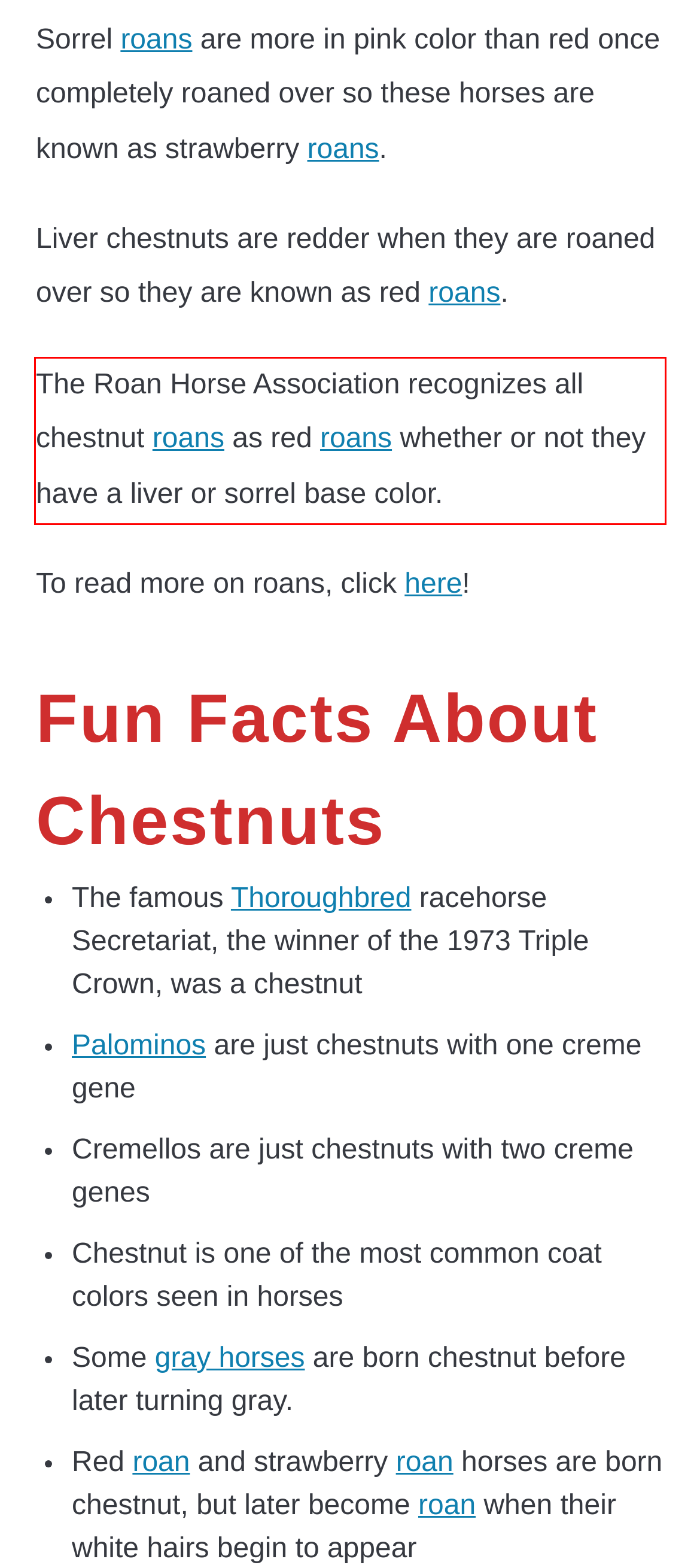Please take the screenshot of the webpage, find the red bounding box, and generate the text content that is within this red bounding box.

The Roan Horse Association recognizes all chestnut roans as red roans whether or not they have a liver or sorrel base color.